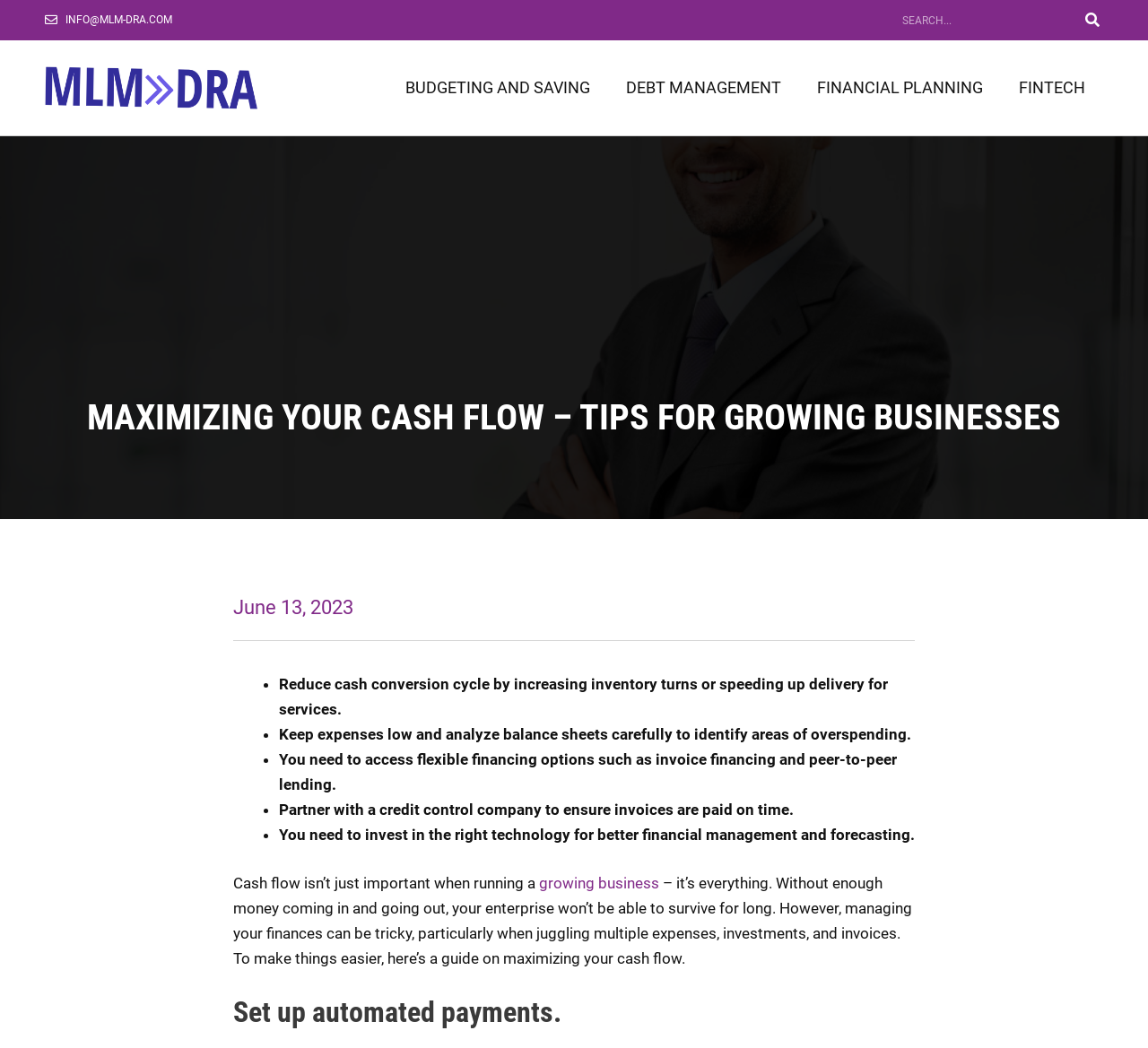Answer the question below in one word or phrase:
What is the topic of the article on the webpage?

Maximizing cash flow for growing businesses